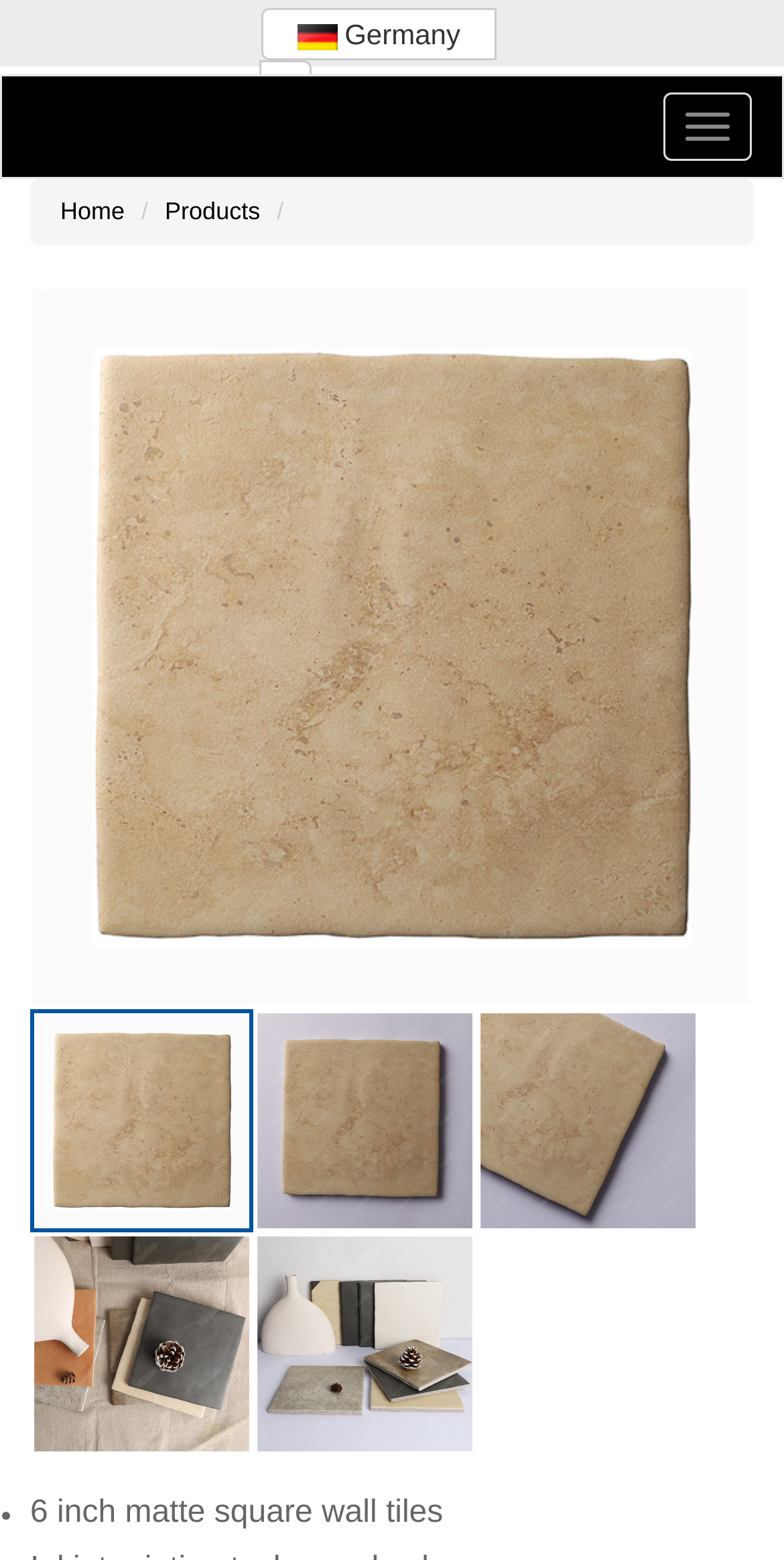Answer the question with a brief word or phrase:
How many images are on the page?

7